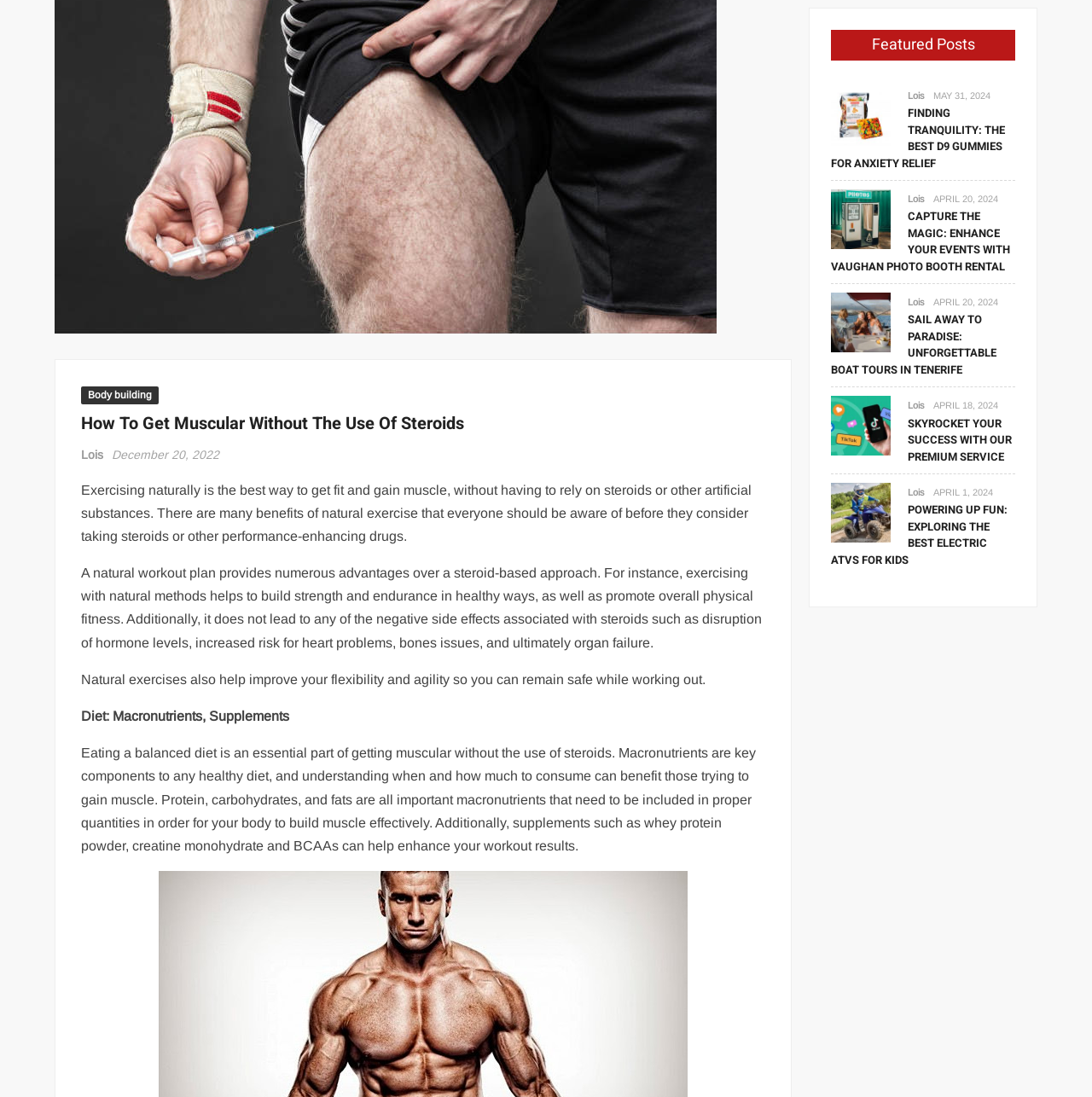From the element description: "May 31, 2024", extract the bounding box coordinates of the UI element. The coordinates should be expressed as four float numbers between 0 and 1, in the order [left, top, right, bottom].

[0.855, 0.083, 0.907, 0.092]